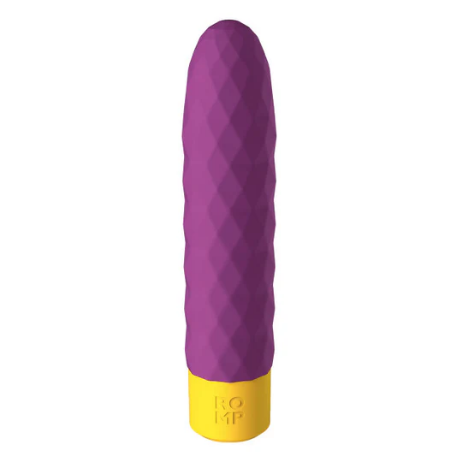Based on the image, provide a detailed response to the question:
Is the Romp Beat waterproof?

The caption states that the Romp Beat Vibrator is IPX7 waterproof, making it suitable for various settings, including the bath or shower.